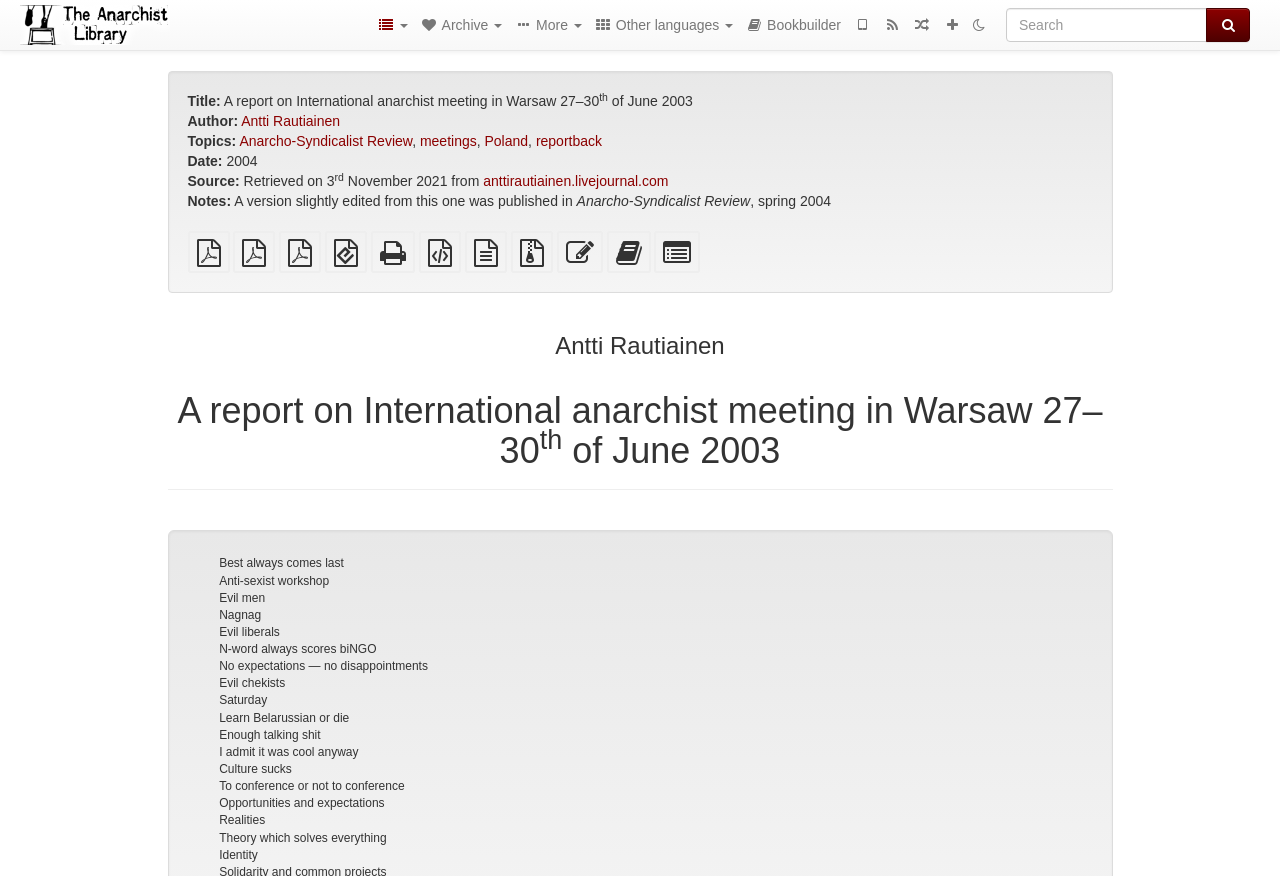Locate the bounding box coordinates of the element that should be clicked to execute the following instruction: "View the report in plain PDF".

[0.146, 0.285, 0.179, 0.303]